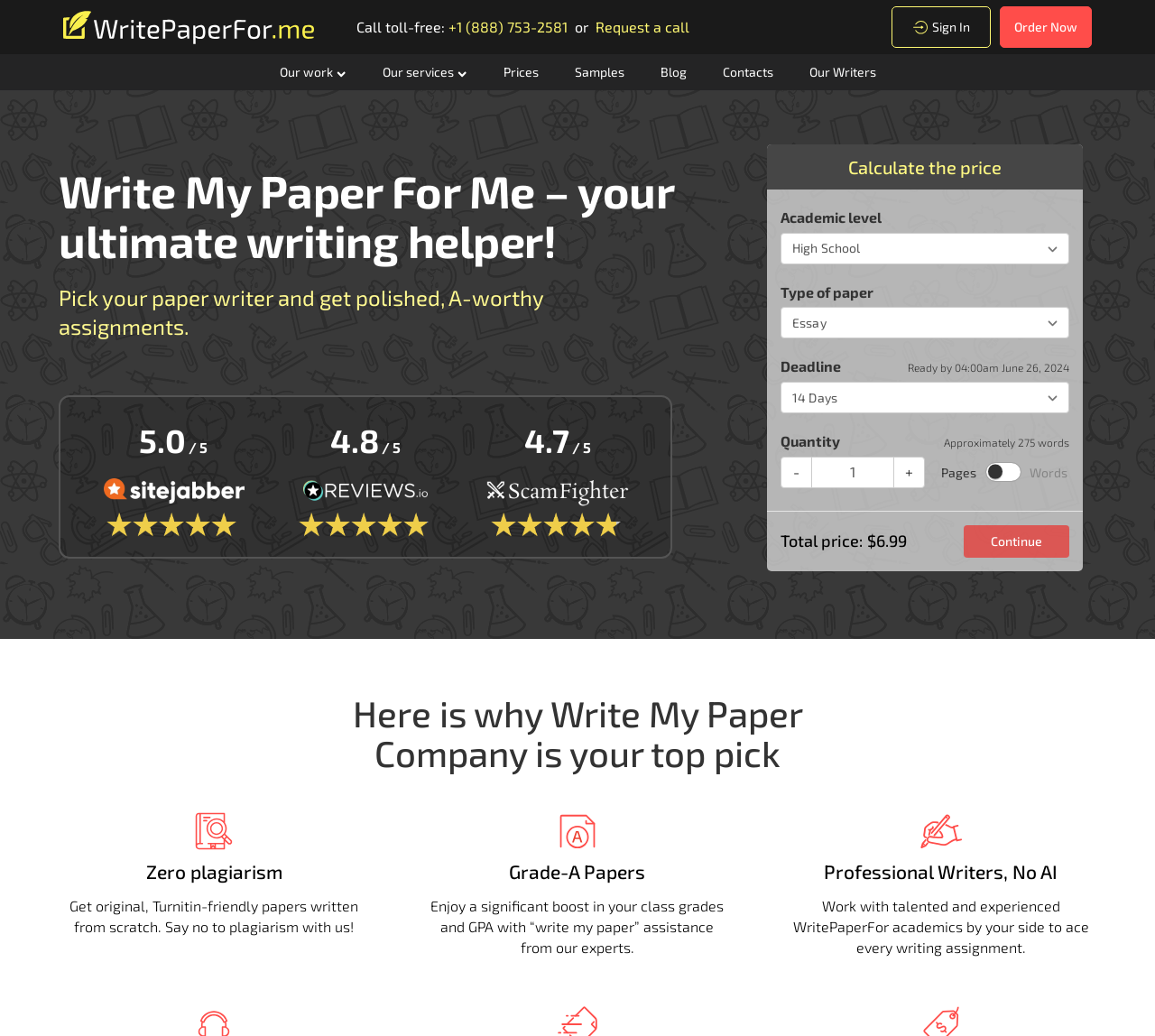Pinpoint the bounding box coordinates of the clickable element needed to complete the instruction: "Click the 'Continue' button". The coordinates should be provided as four float numbers between 0 and 1: [left, top, right, bottom].

[0.834, 0.507, 0.926, 0.538]